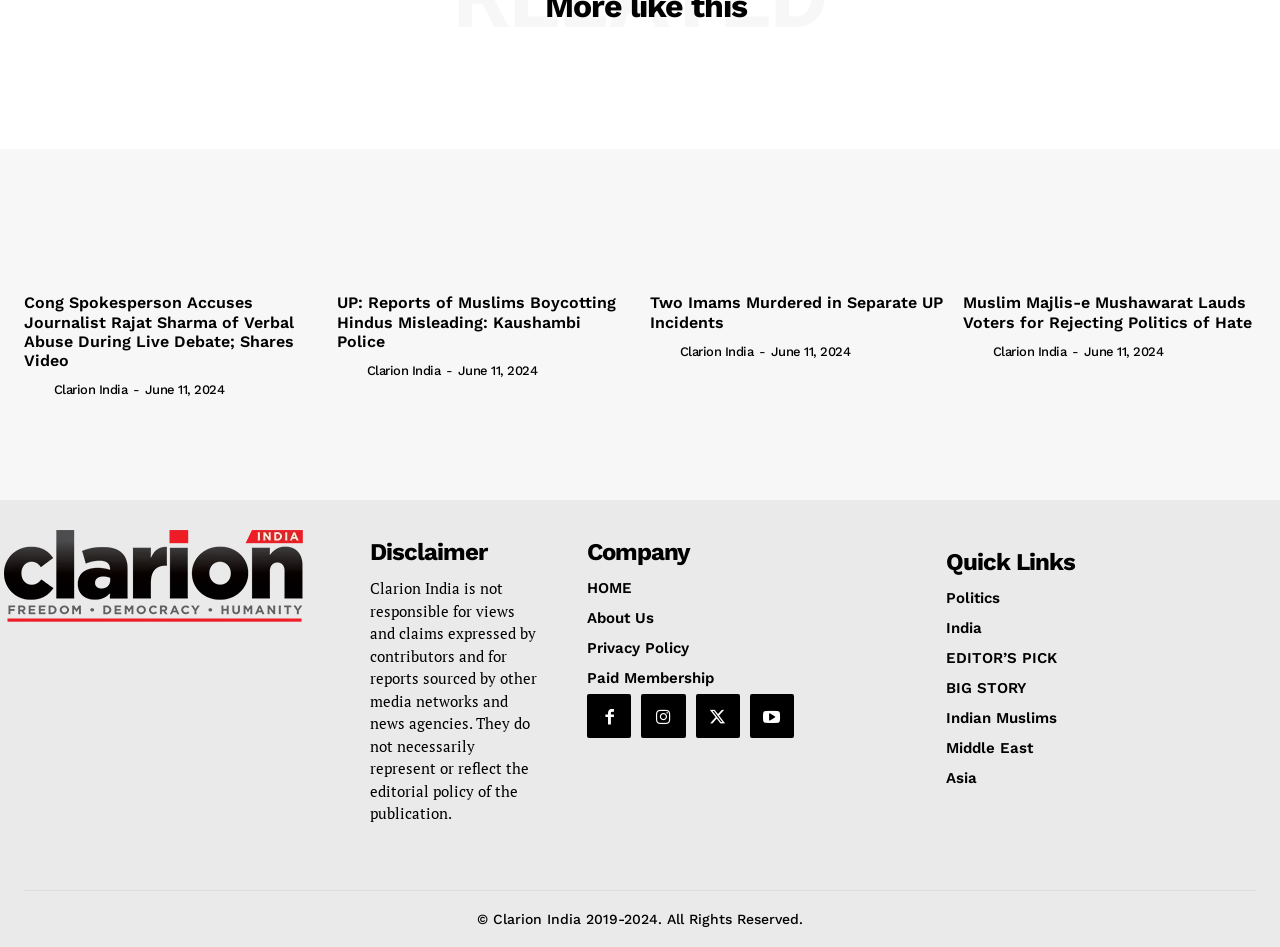Locate the bounding box coordinates of the item that should be clicked to fulfill the instruction: "Click on the 'Cong Spokesperson Accuses Journalist Rajat Sharma of Verbal Abuse During Live Debate; Shares Video' link".

[0.019, 0.076, 0.248, 0.293]